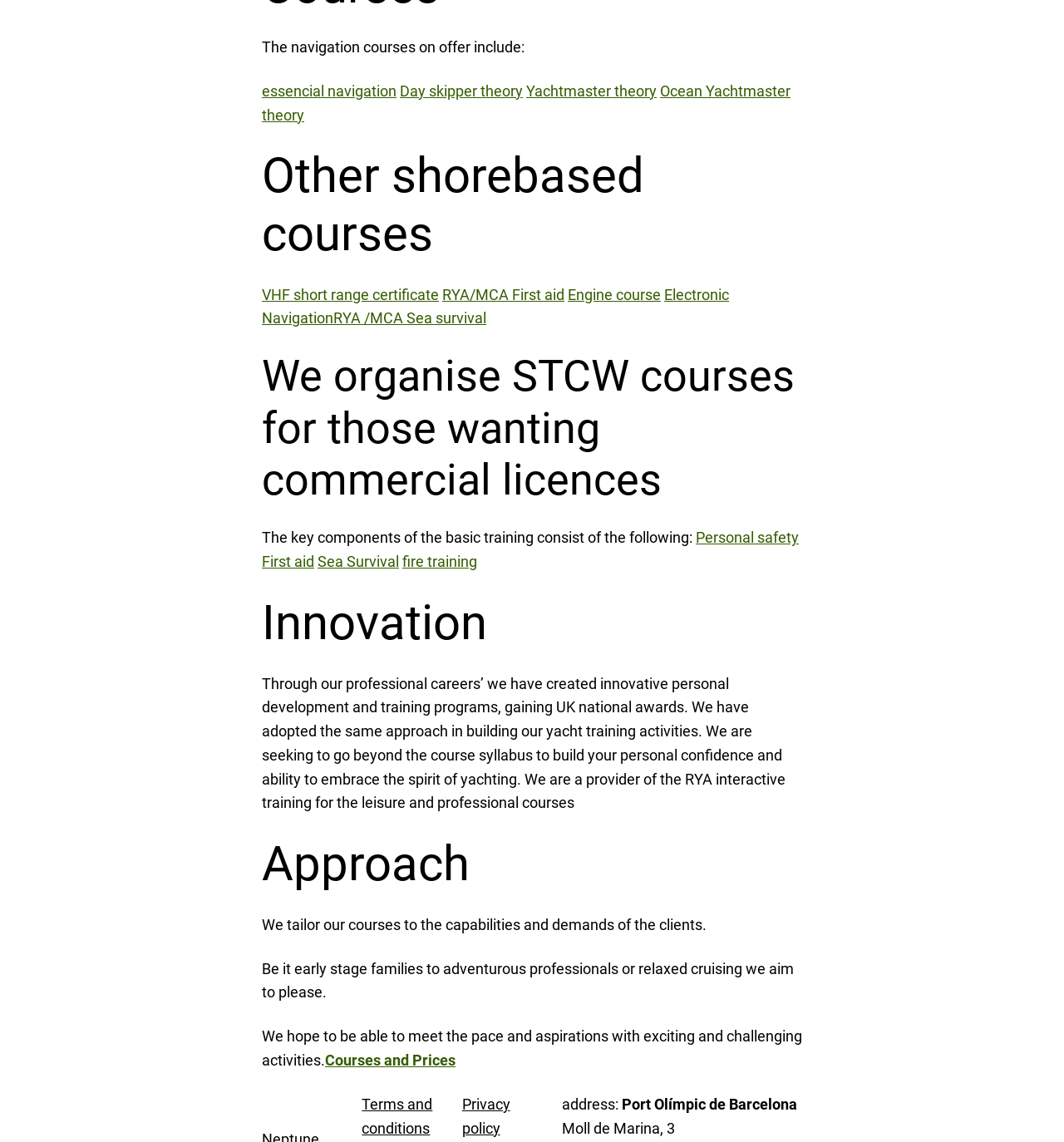Given the element description, predict the bounding box coordinates in the format (top-left x, top-left y, bottom-right x, bottom-right y), using floating point numbers between 0 and 1: Terms and conditions

[0.34, 0.959, 0.407, 0.995]